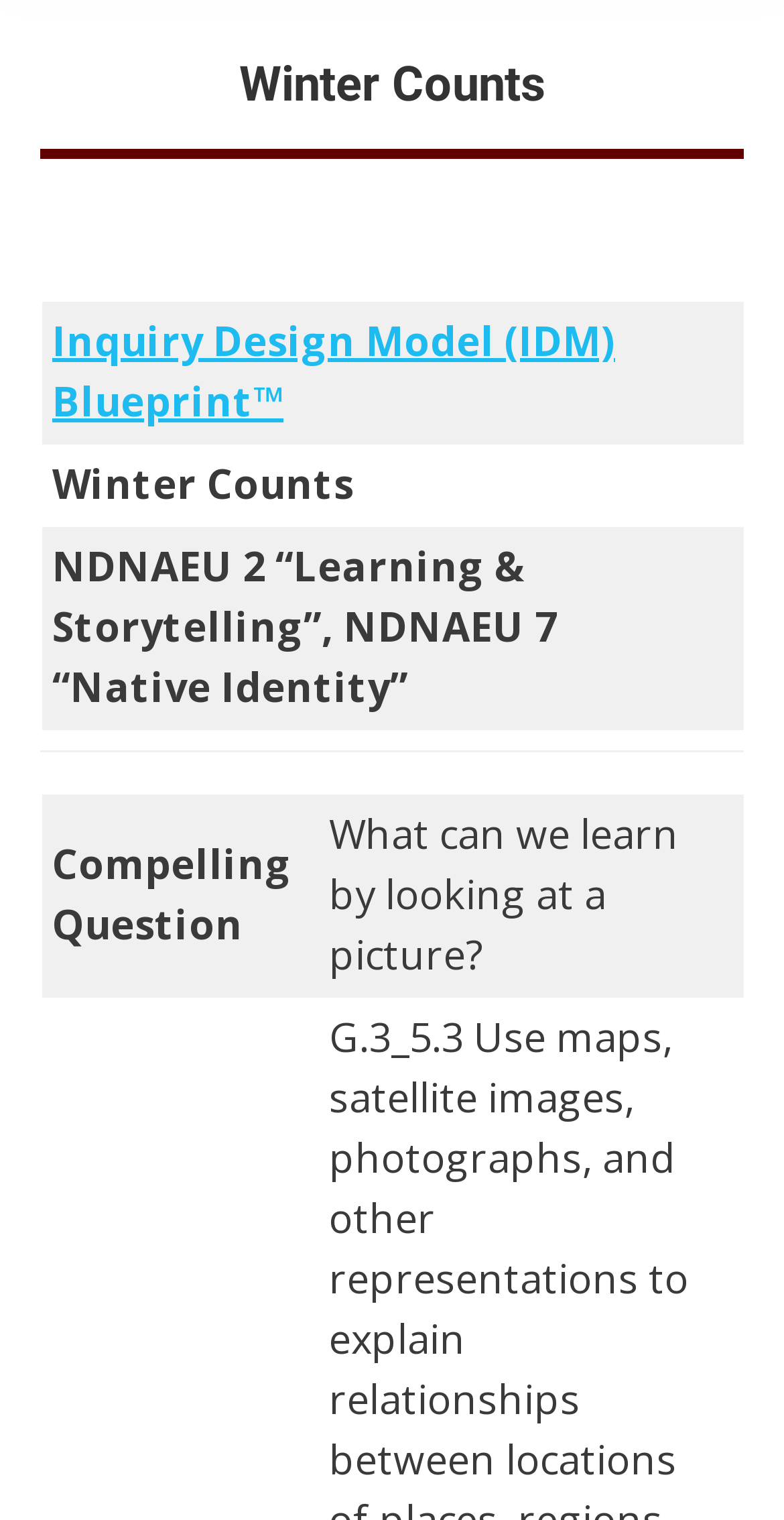Give a one-word or one-phrase response to the question: 
What is the purpose of the 'Go to Top' link?

To navigate to the top of the page